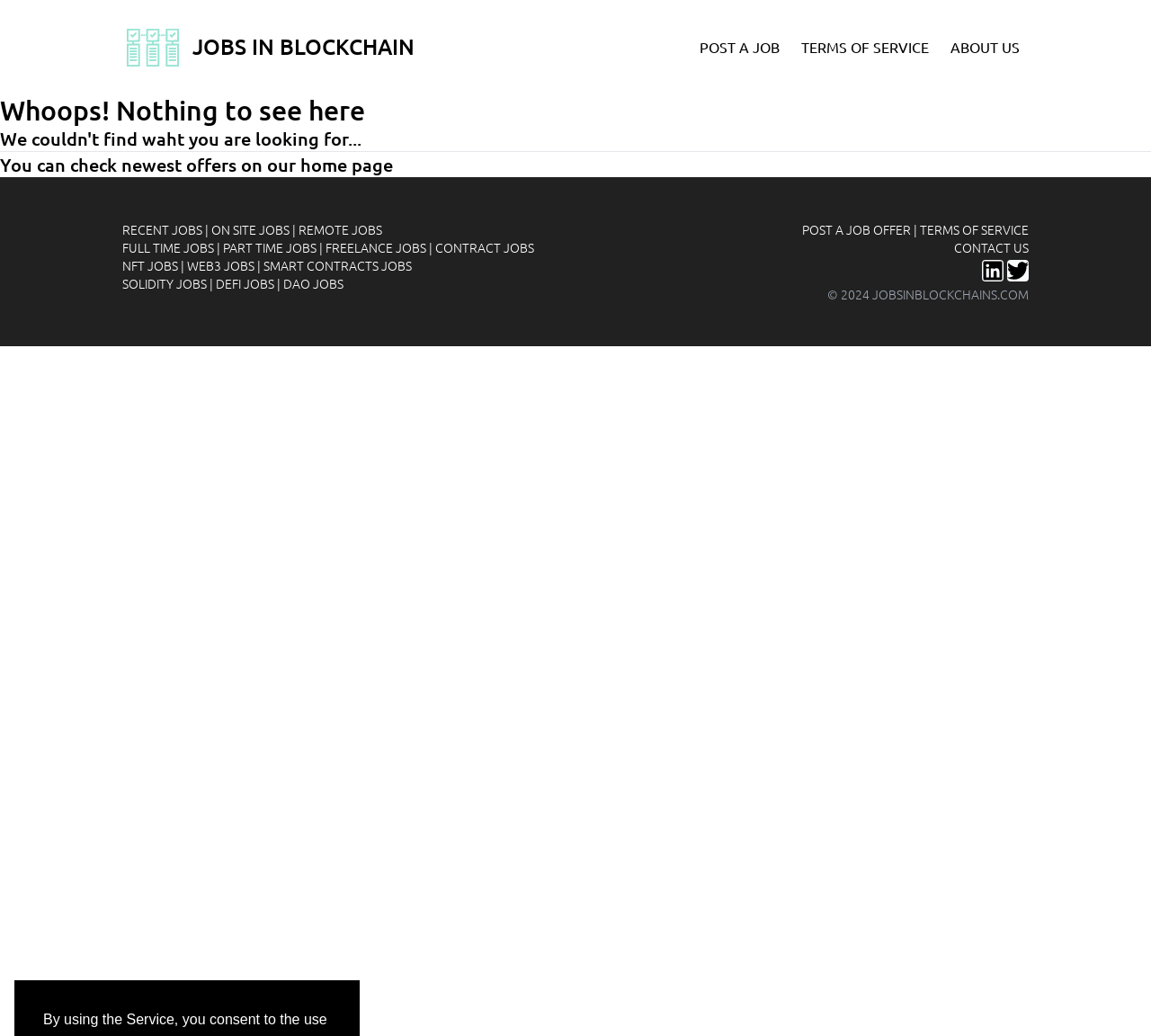Identify the bounding box coordinates of the area that should be clicked in order to complete the given instruction: "Click on the link to translate Chelyabinsk weather forecast to English online". The bounding box coordinates should be four float numbers between 0 and 1, i.e., [left, top, right, bottom].

None